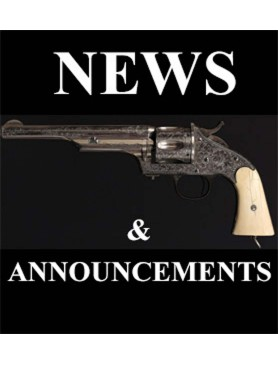What is the purpose of the image?
Based on the image, answer the question with as much detail as possible.

The image features bold white text that reads 'NEWS & ANNOUNCEMENTS' and the revolver is prominently displayed, which suggests that the purpose of the image is to make an announcement or update related to the revolver, possibly indicating new offerings, auctions, or exhibitions concerning historical firearms.